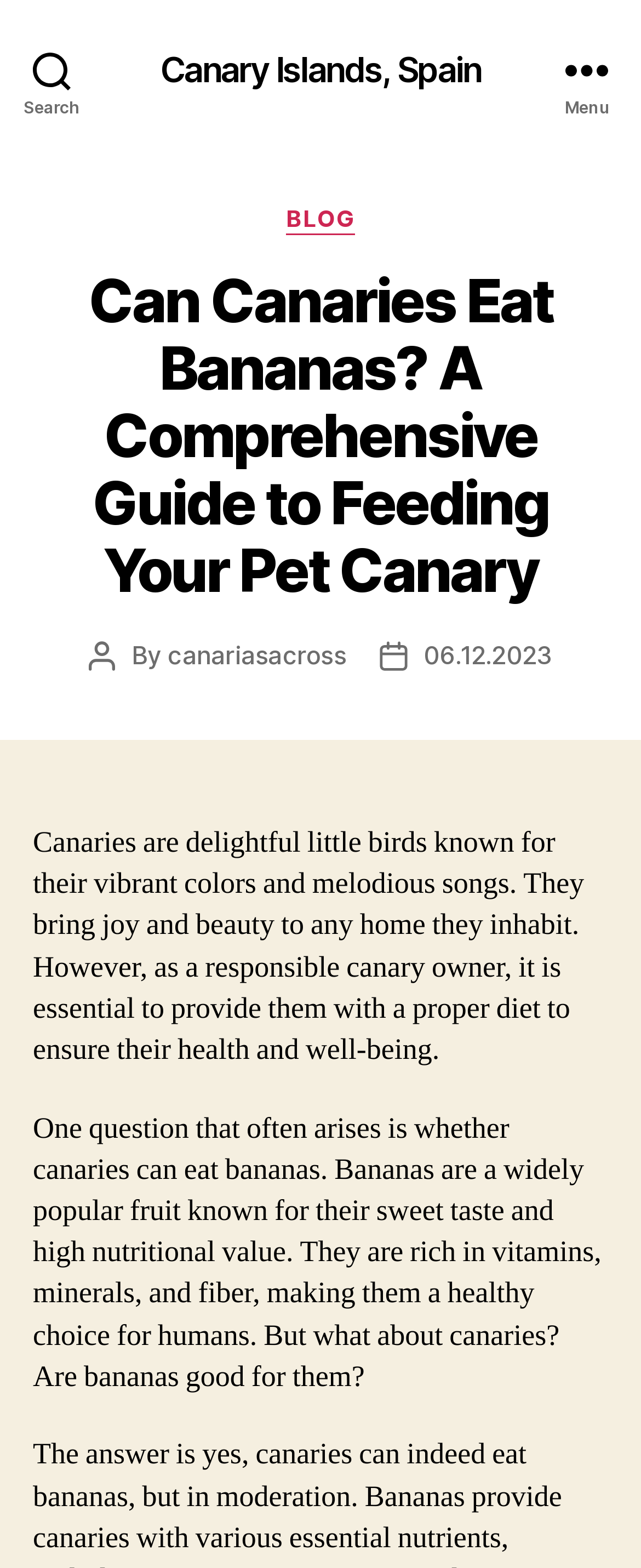Please predict the bounding box coordinates (top-left x, top-left y, bottom-right x, bottom-right y) for the UI element in the screenshot that fits the description: canariasacross

[0.262, 0.407, 0.54, 0.427]